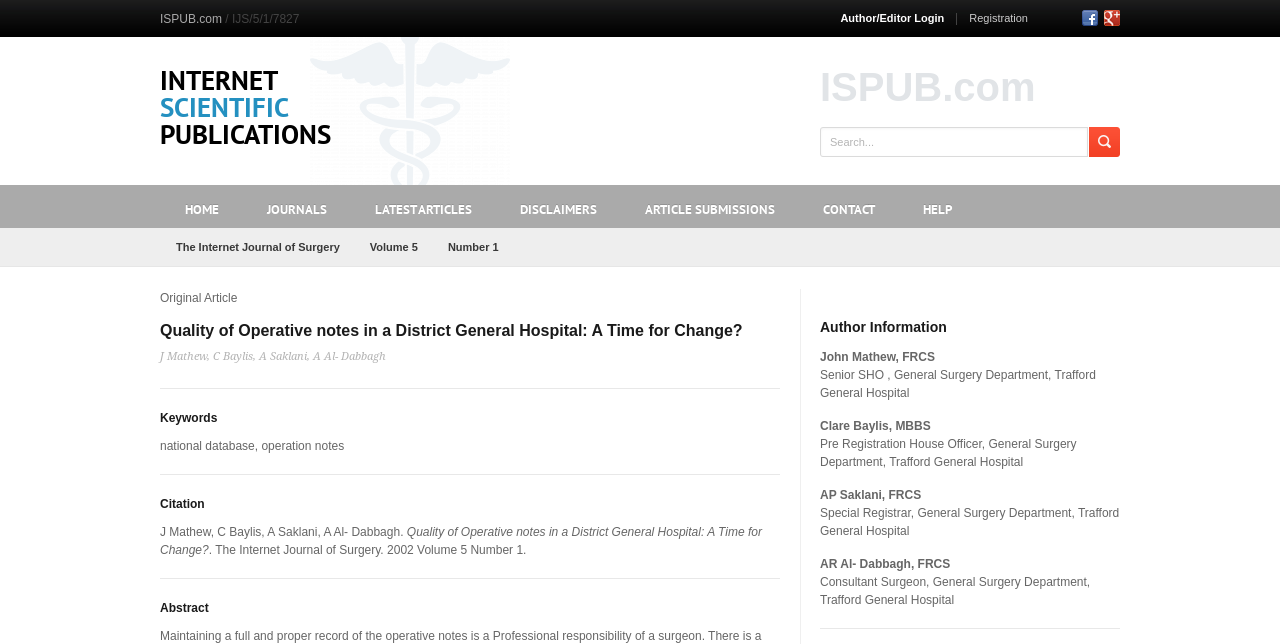Could you provide the bounding box coordinates for the portion of the screen to click to complete this instruction: "Visit ISPUB.com homepage"?

[0.125, 0.019, 0.173, 0.04]